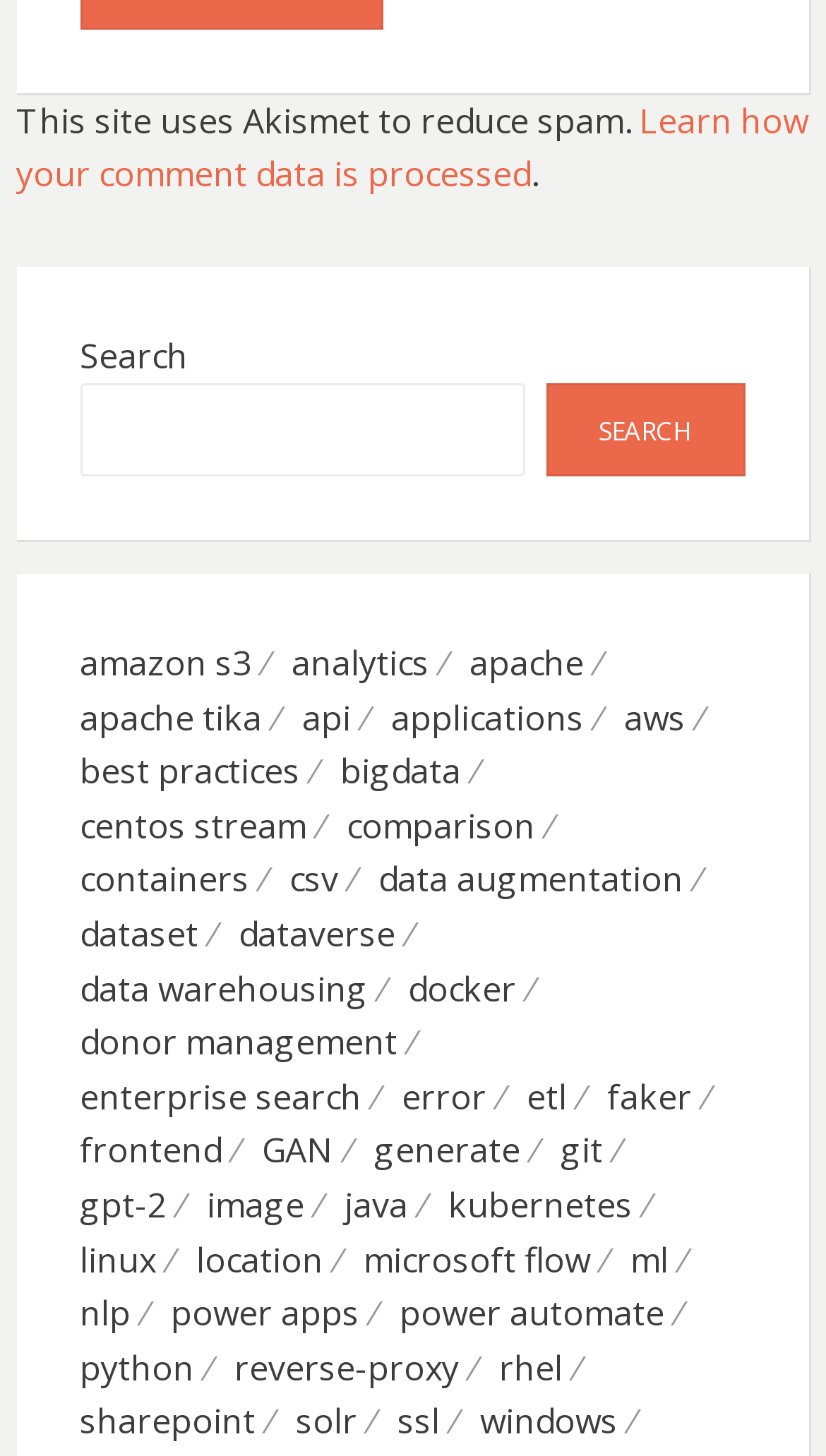Bounding box coordinates should be in the format (top-left x, top-left y, bottom-right x, bottom-right y) and all values should be floating point numbers between 0 and 1. Determine the bounding box coordinate for the UI element described as: comparison

[0.419, 0.549, 0.683, 0.587]